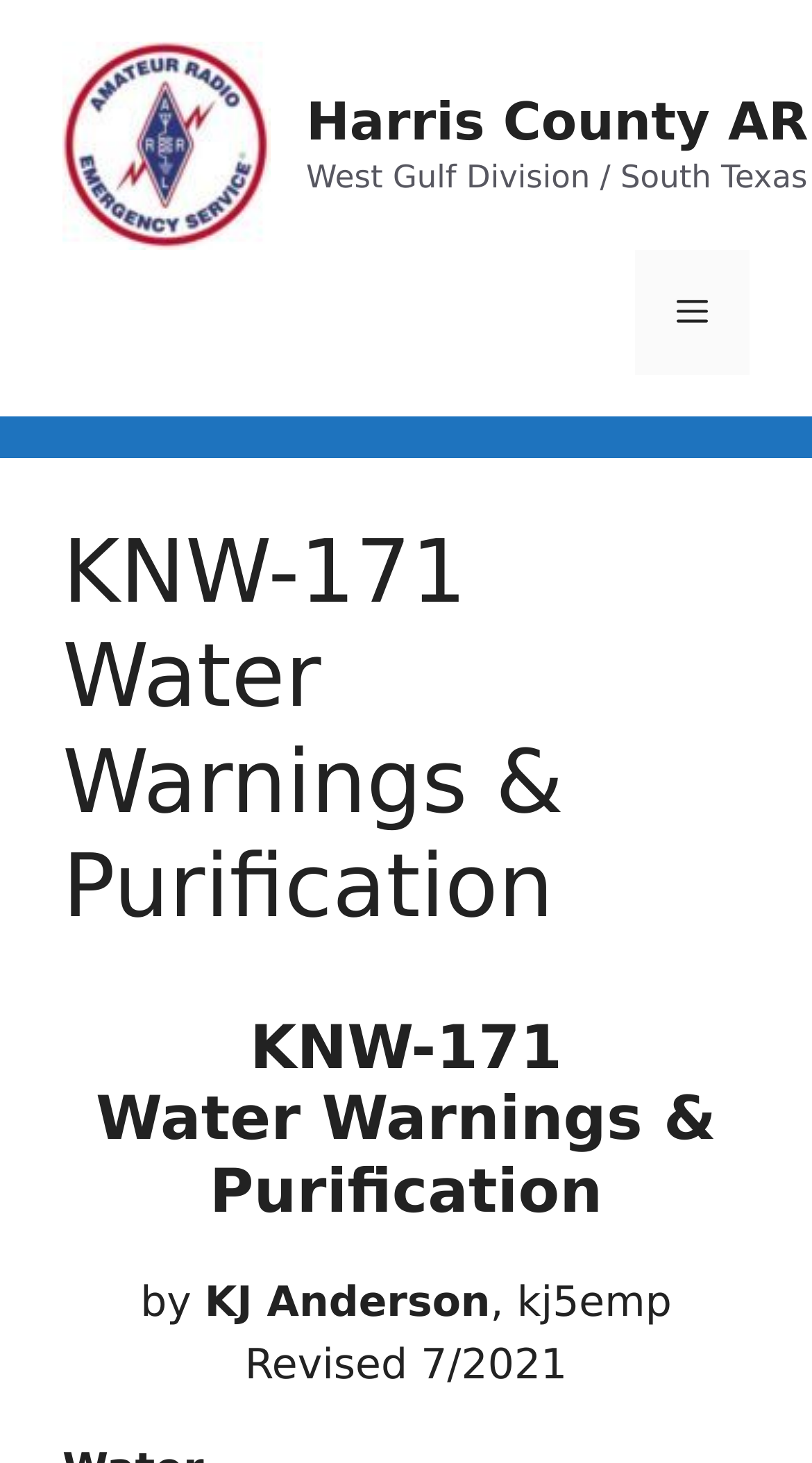What is the topic of the webpage?
Answer the question with just one word or phrase using the image.

Water Warnings & Purification